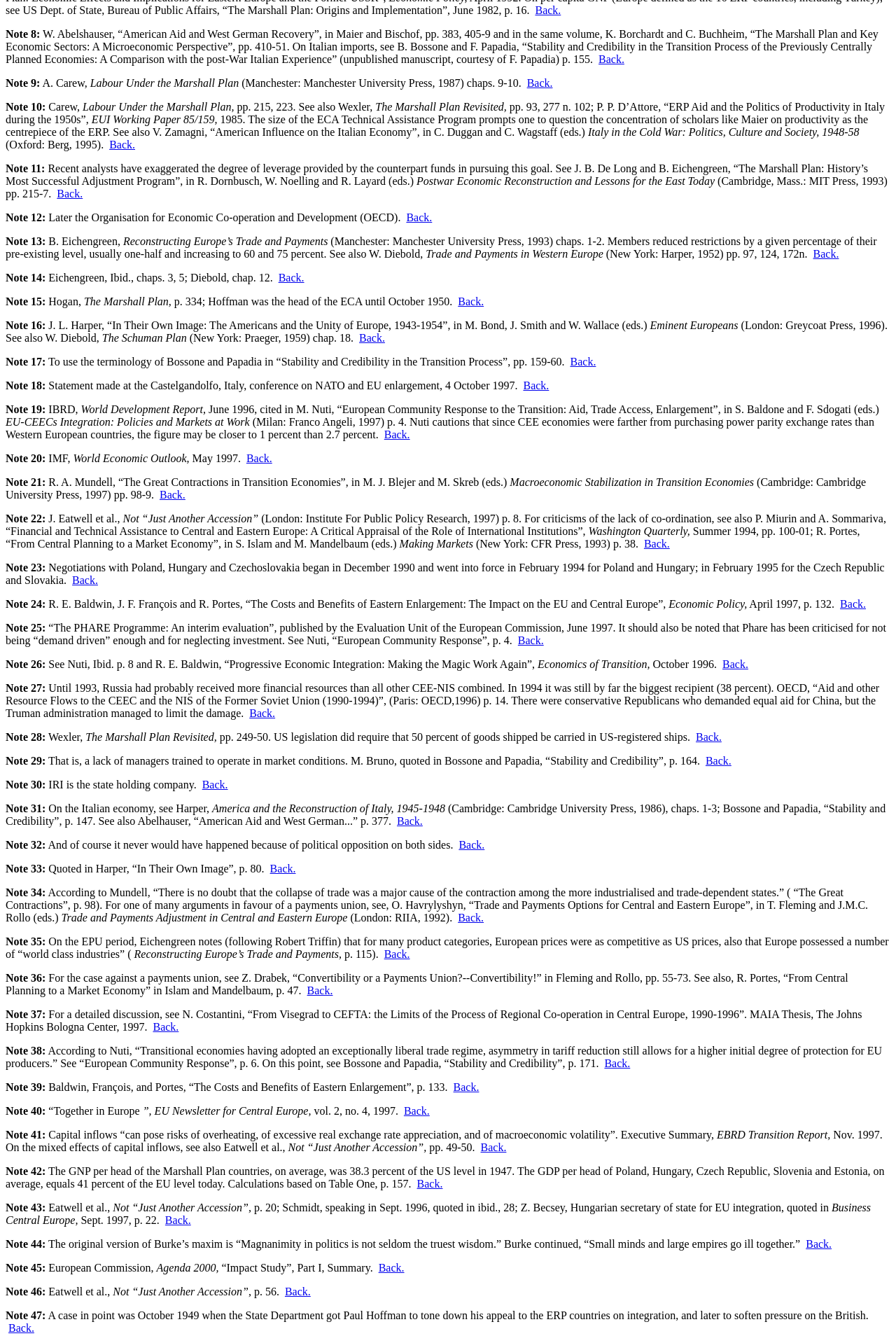What is the name of the organization mentioned in Note 12?
Look at the image and construct a detailed response to the question.

The name of the organization mentioned in Note 12 is 'Organisation for Economic Co-operation and Development' because the text associated with Note 12 mentions 'Later the Organisation for Economic Co-operation and Development (OECD).'.